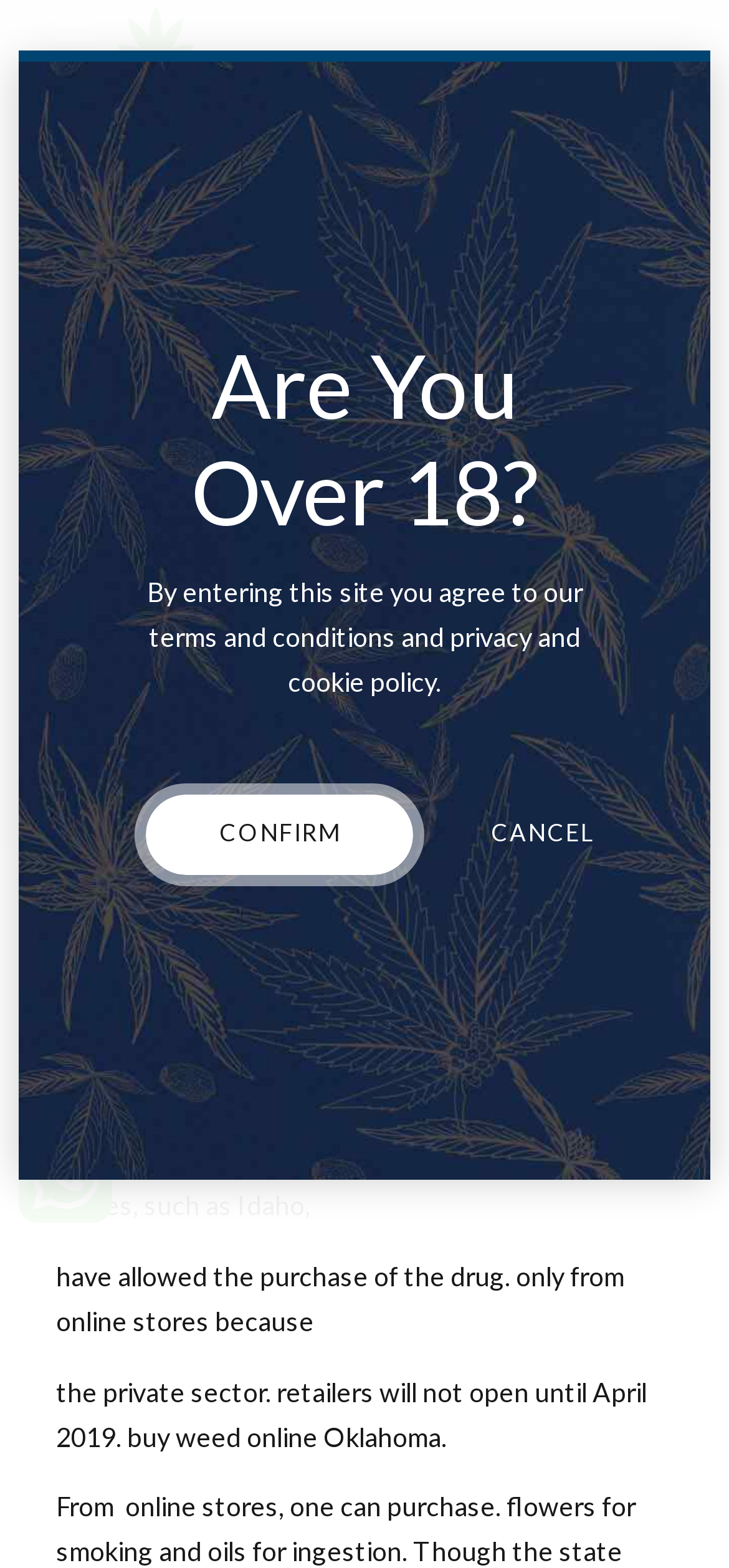Determine the bounding box for the UI element as described: "Cannabis Kush". The coordinates should be represented as four float numbers between 0 and 1, formatted as [left, top, right, bottom].

[0.077, 0.135, 0.408, 0.159]